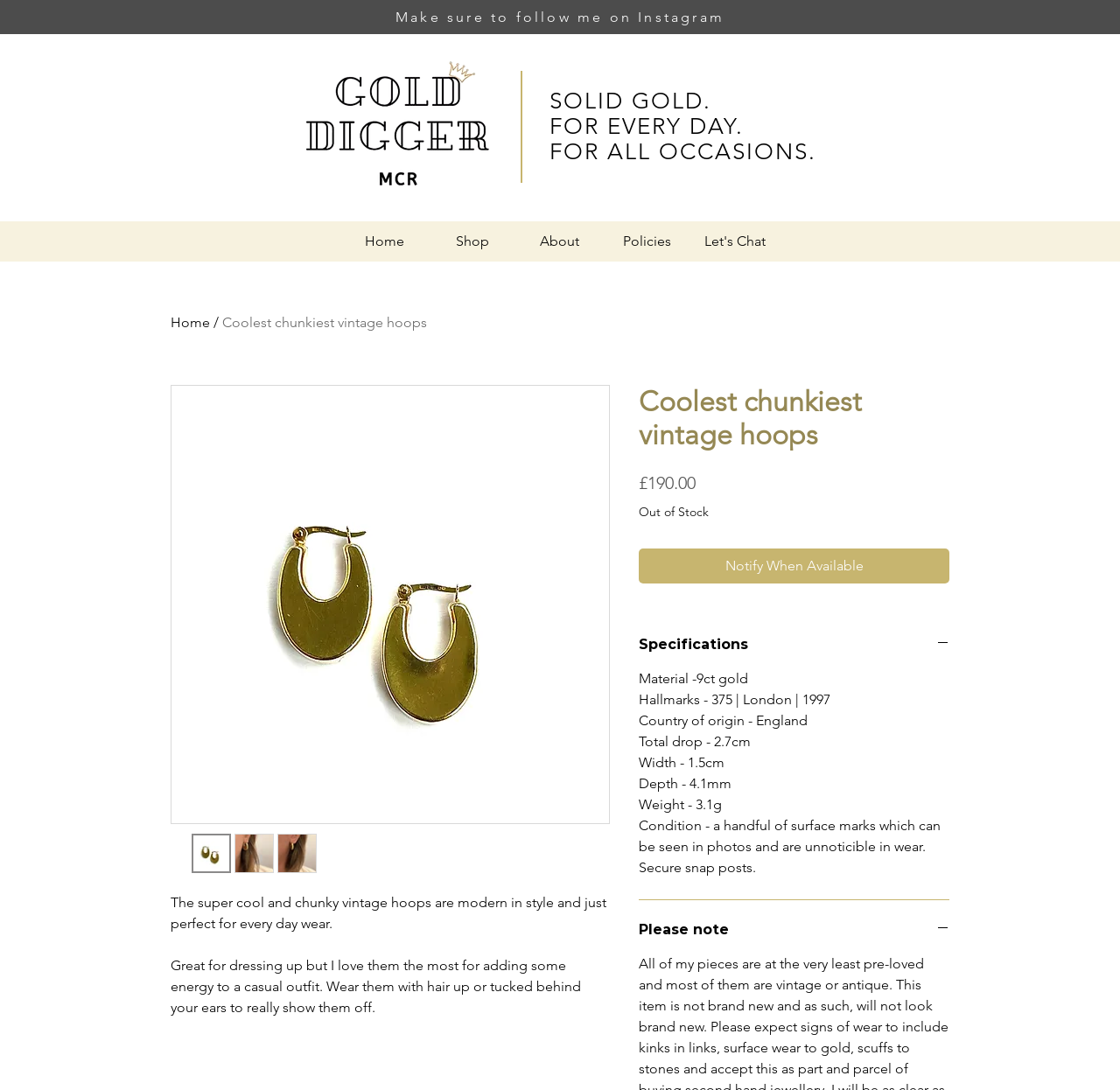Based on the element description Notify When Available, identify the bounding box of the UI element in the given webpage screenshot. The coordinates should be in the format (top-left x, top-left y, bottom-right x, bottom-right y) and must be between 0 and 1.

[0.57, 0.503, 0.848, 0.536]